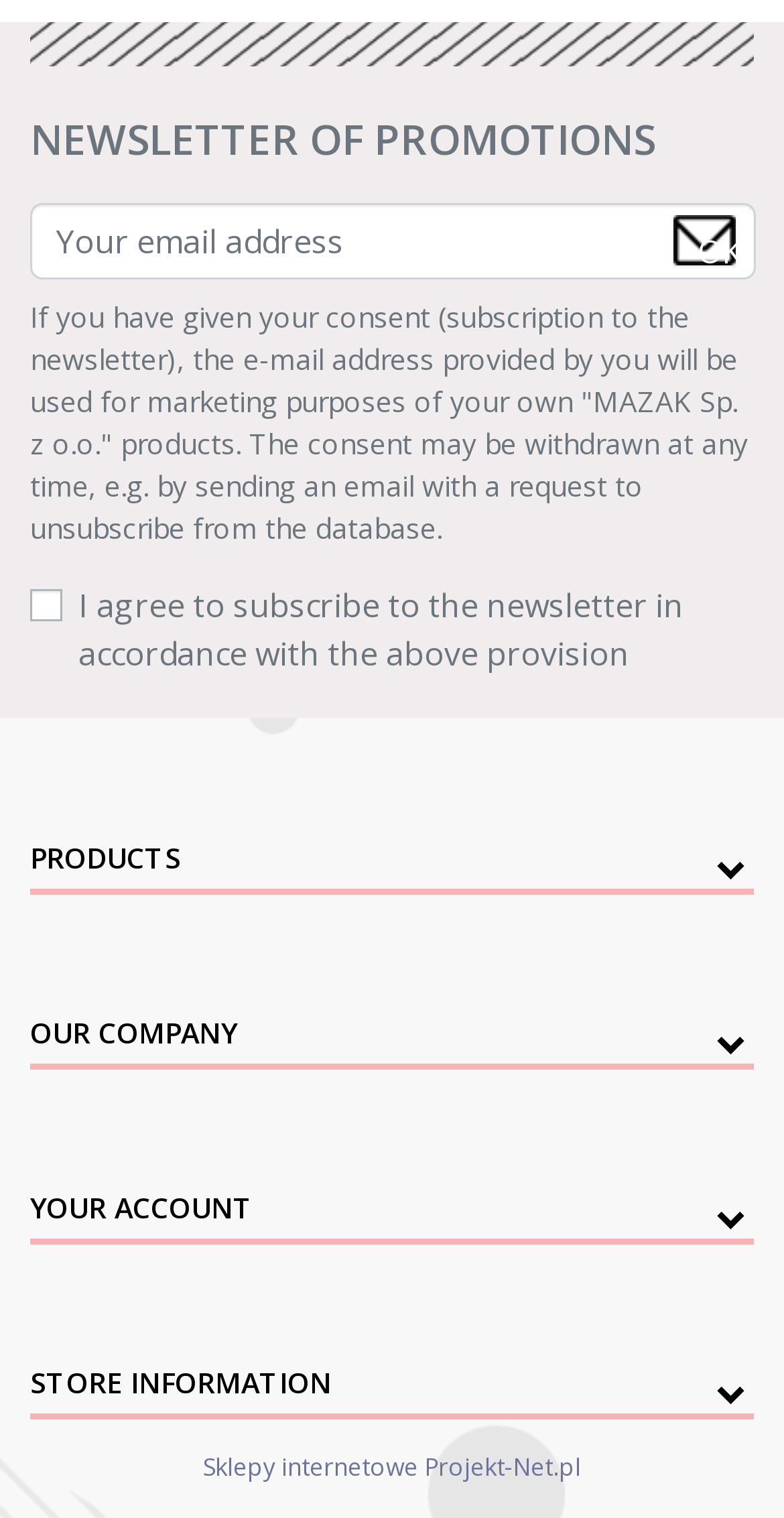Please find the bounding box for the UI component described as follows: "Store information".

[0.038, 0.887, 0.962, 0.936]